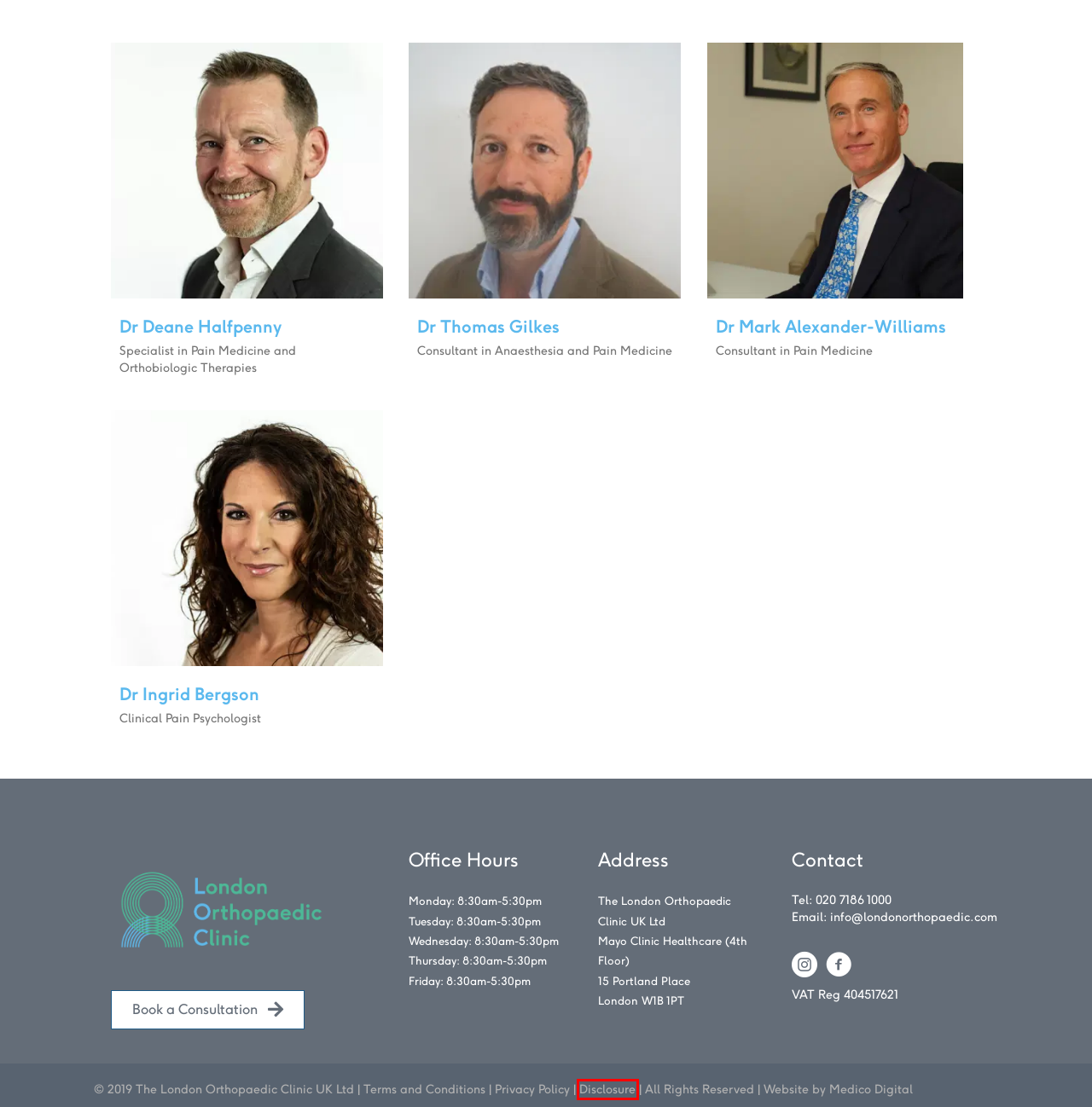Inspect the provided webpage screenshot, concentrating on the element within the red bounding box. Select the description that best represents the new webpage after you click the highlighted element. Here are the candidates:
A. Dr Ingrid Bergson - The London Orthopaedic Clinic
B. Make an enquiry - The London Orthopaedic Clinic
C. Dr Mark Alexander-Williams - The London Orthopaedic Clinic
D. Healthcare Marketing Agency | Medico Digital
E. Financial Interests - The London Orthopaedic Clinic
F. Terms and Conditions - The London Orthopaedic Clinic
G. Dr Deane Halfpenny - The London Orthopaedic Clinic
H. Dr Thomas Gilkes - The London Orthopaedic Clinic

E